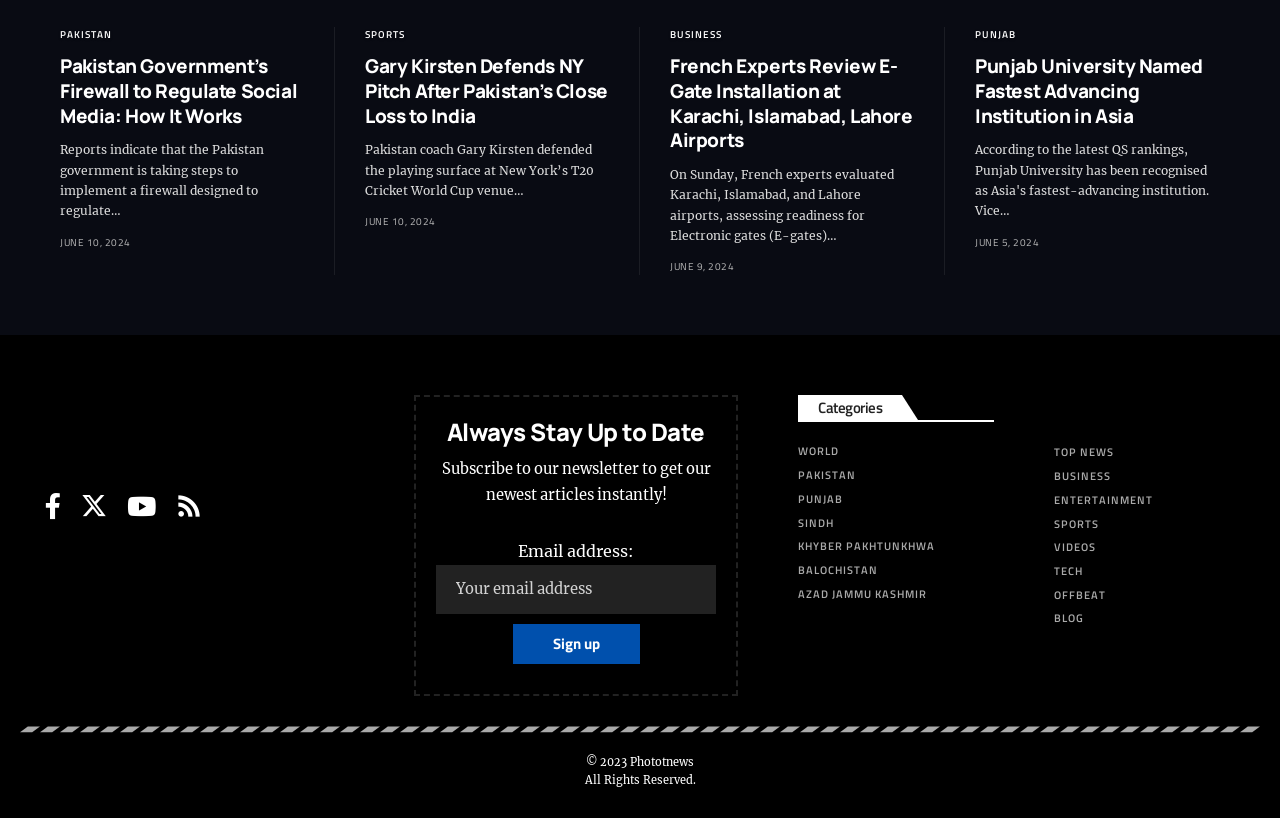Identify the bounding box coordinates of the element to click to follow this instruction: 'Read the article about Punjab University'. Ensure the coordinates are four float values between 0 and 1, provided as [left, top, right, bottom].

[0.762, 0.062, 0.94, 0.154]